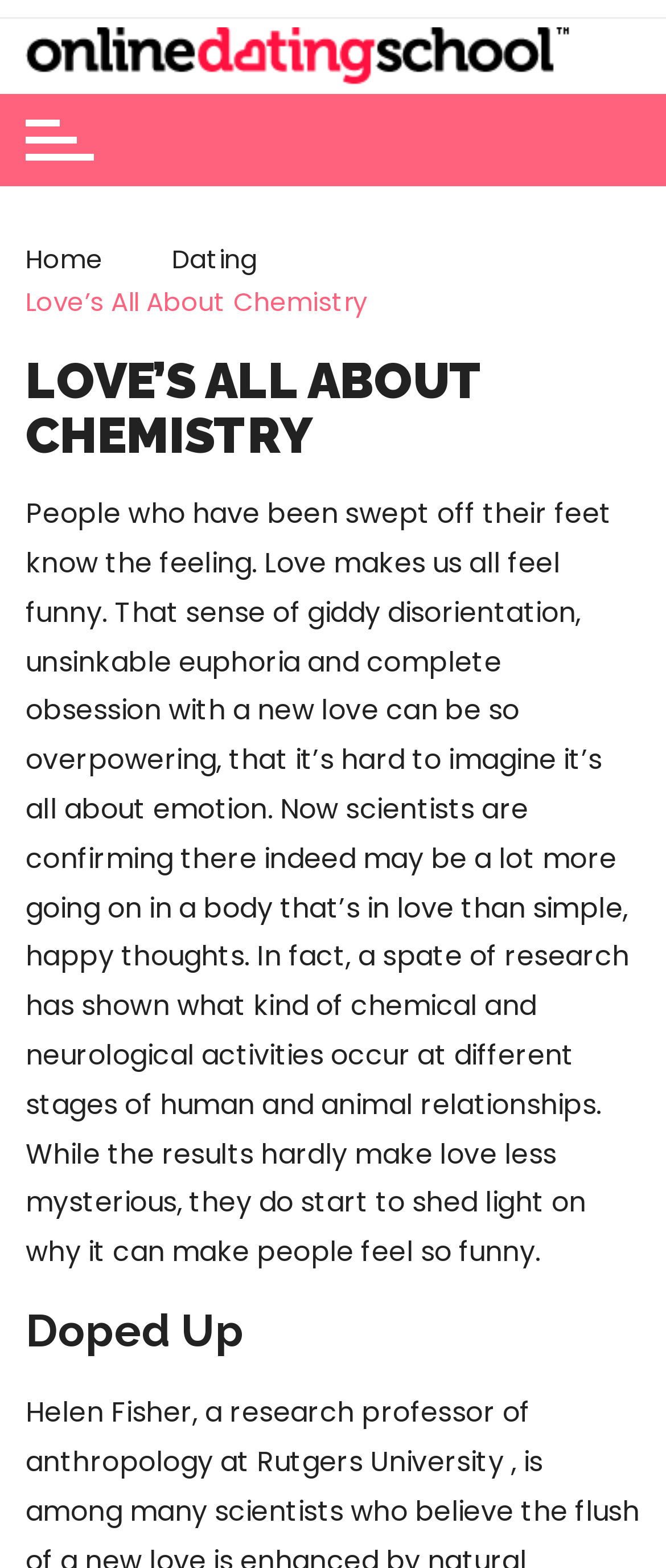Give a one-word or short-phrase answer to the following question: 
What is the topic of the article?

Love and chemistry